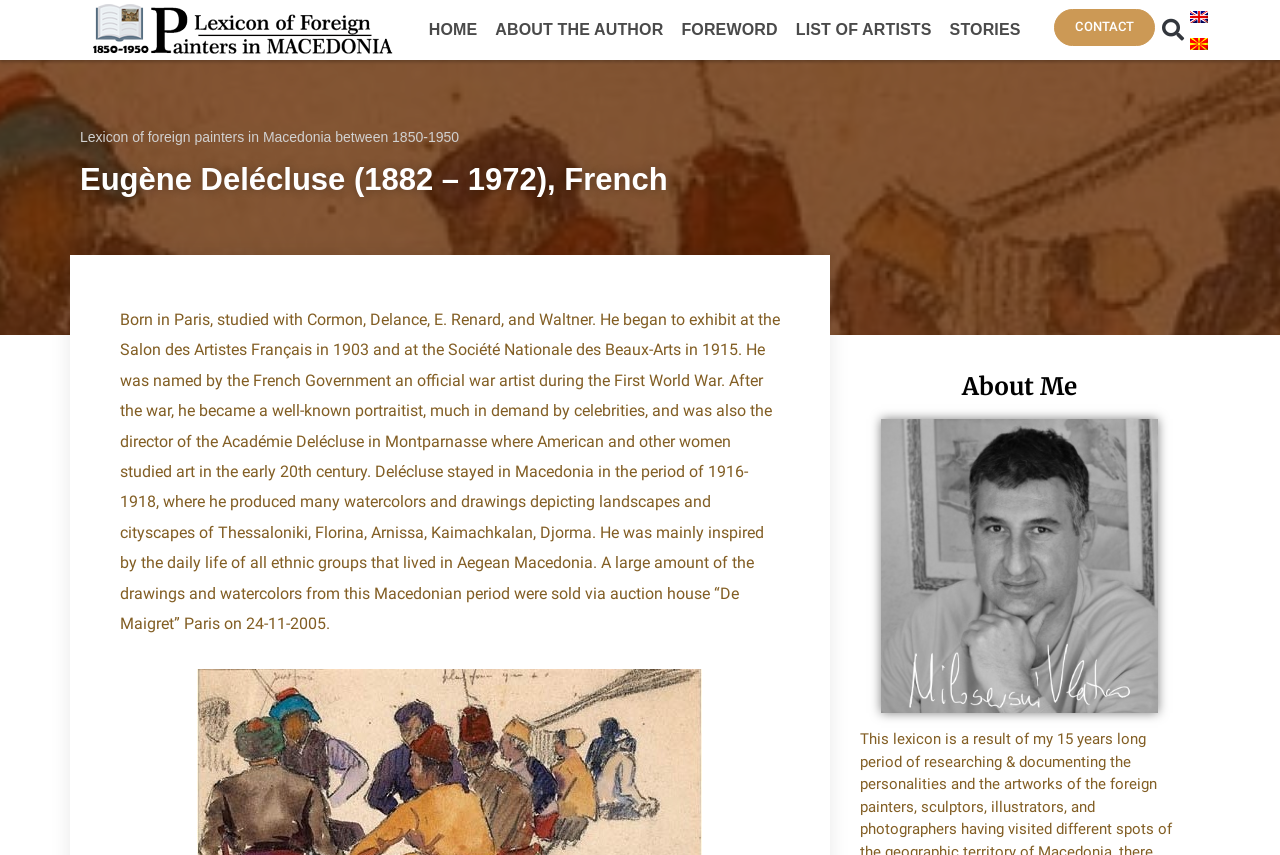Refer to the image and answer the question with as much detail as possible: What is the language of the link at the top right corner?

I found the answer by looking at the links at the top right corner of the webpage, and I saw that one of the links is labeled 'English', which indicates that it is a language option.